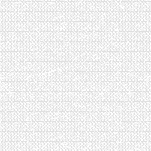What is the possible material of the surface?
Based on the screenshot, respond with a single word or phrase.

Carpet or upholstery